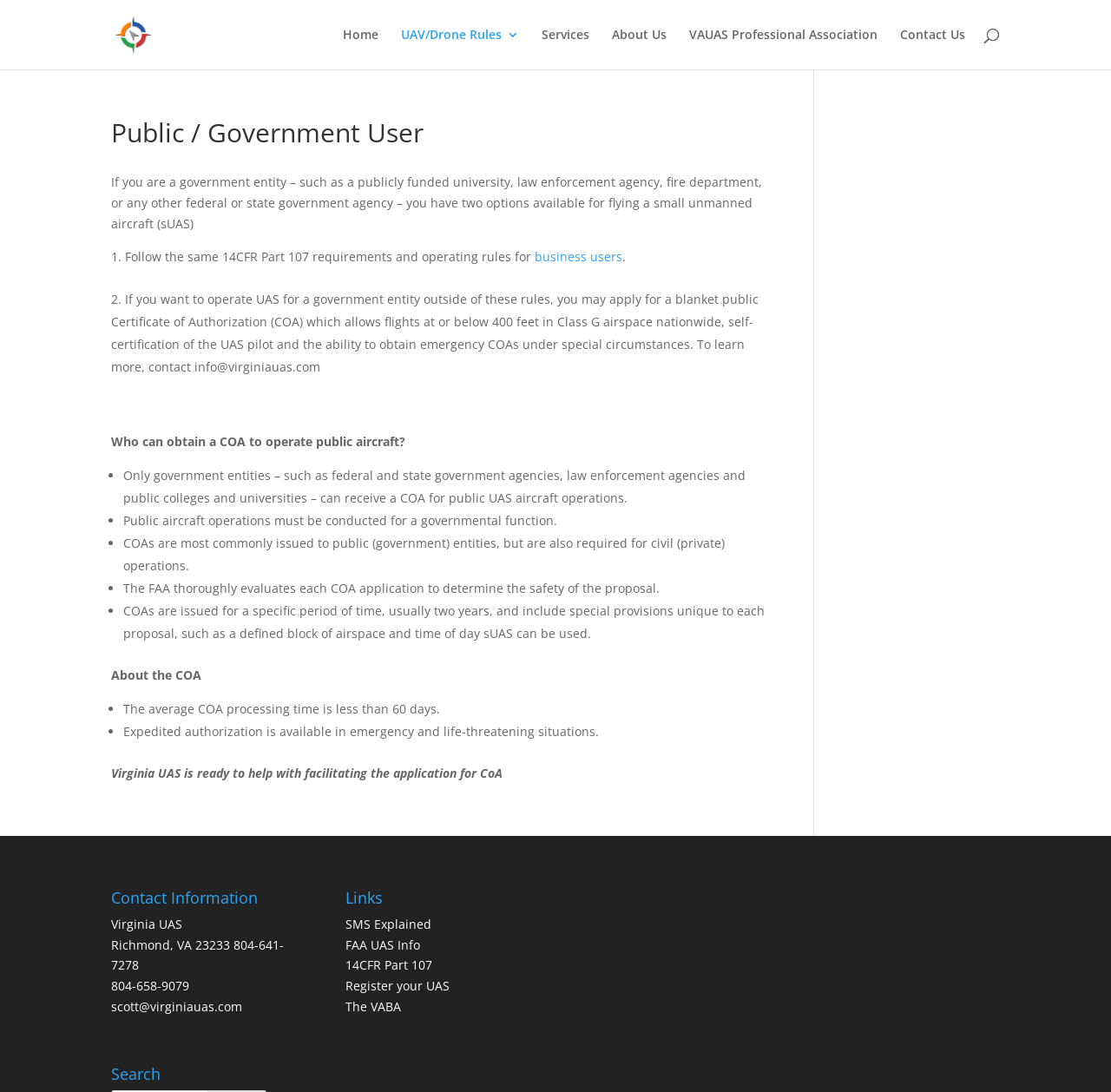Please locate the bounding box coordinates of the element that should be clicked to complete the given instruction: "Search for something".

[0.1, 0.0, 0.9, 0.001]